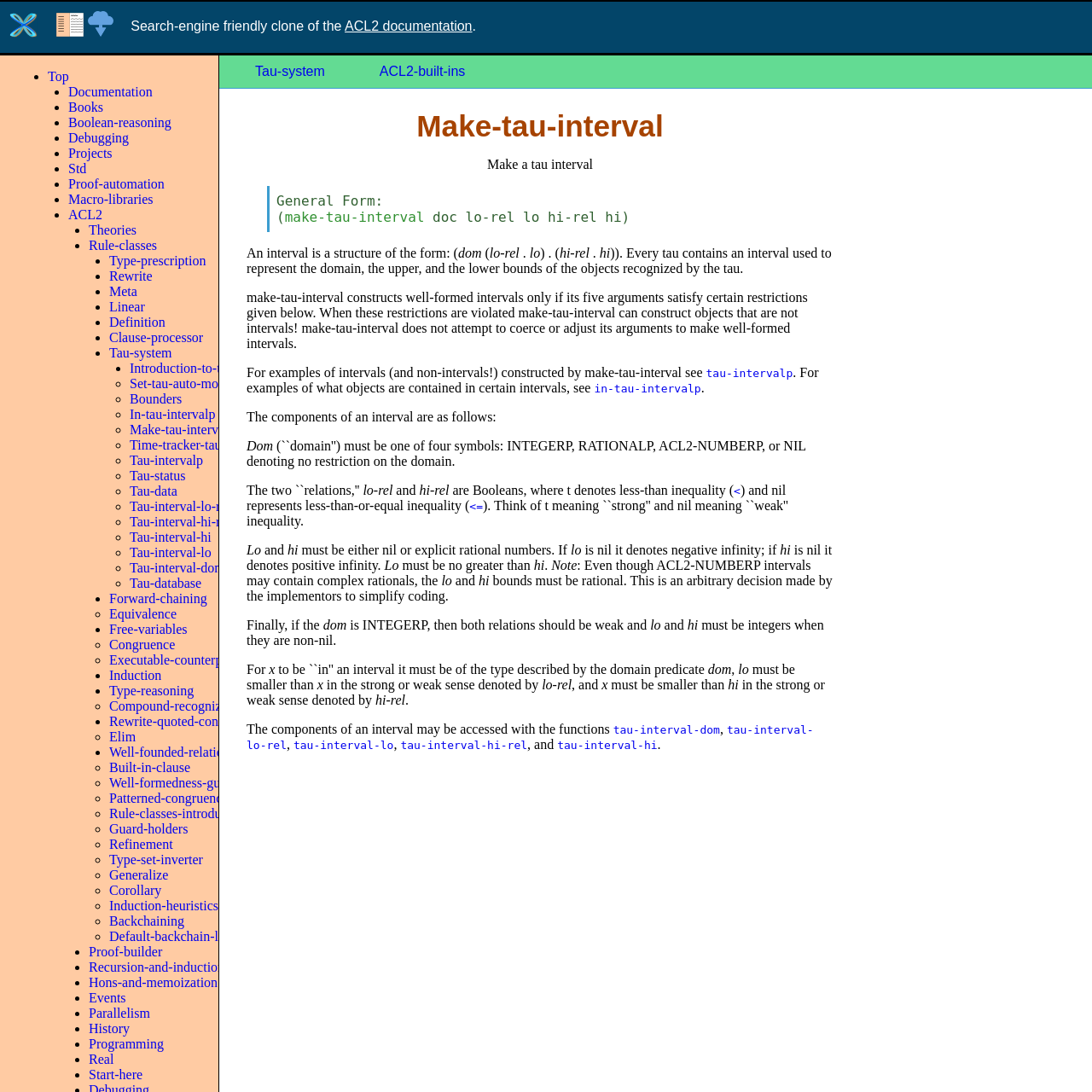Highlight the bounding box coordinates of the element you need to click to perform the following instruction: "Click on the link 'Introduction-to-the-tau-system'."

[0.119, 0.33, 0.272, 0.344]